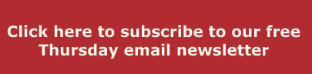What is the purpose of the banner?
Look at the image and answer the question using a single word or phrase.

To subscribe to newsletter